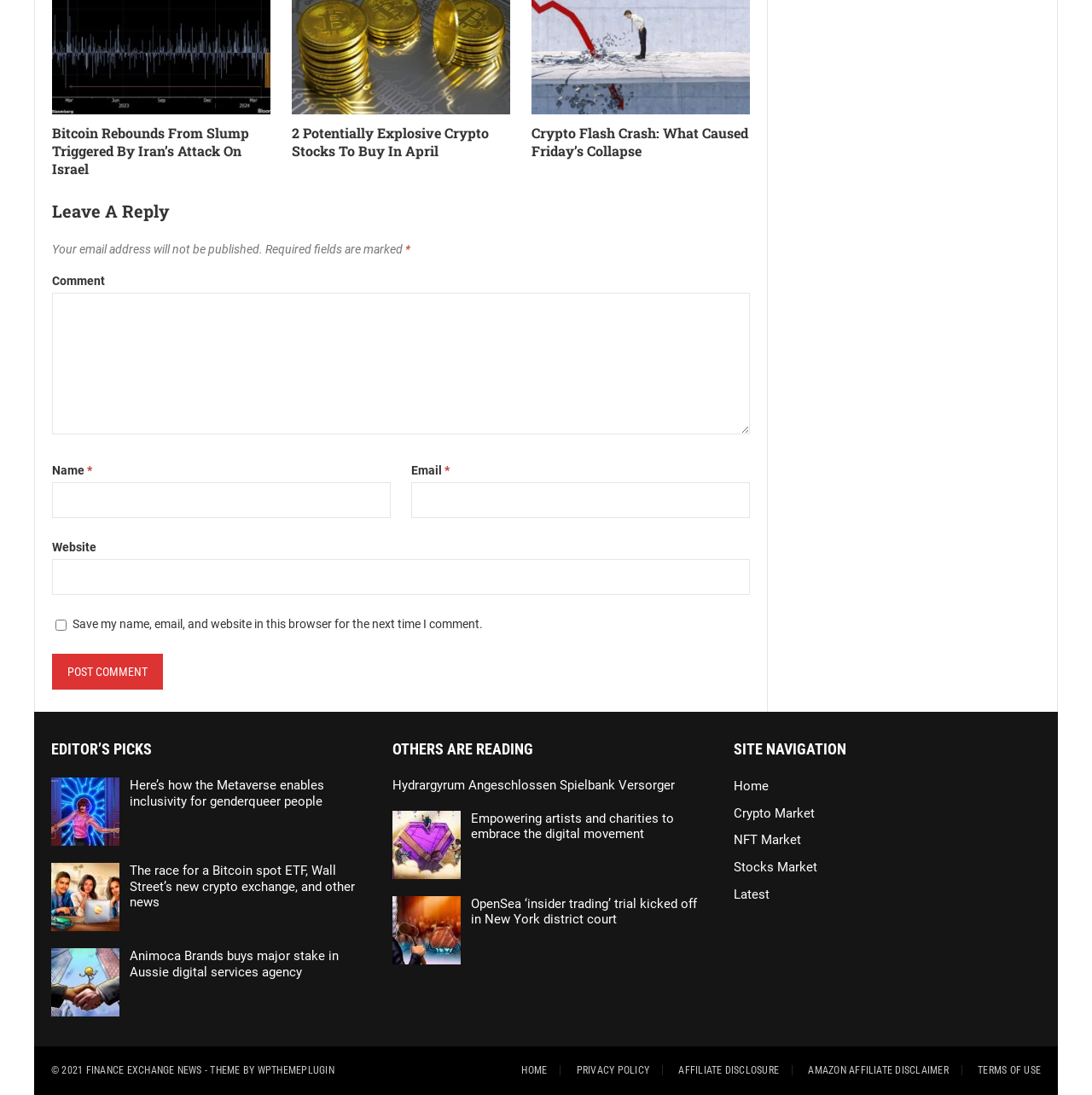Find the bounding box coordinates of the clickable element required to execute the following instruction: "Post a comment". Provide the coordinates as four float numbers between 0 and 1, i.e., [left, top, right, bottom].

[0.048, 0.597, 0.149, 0.629]